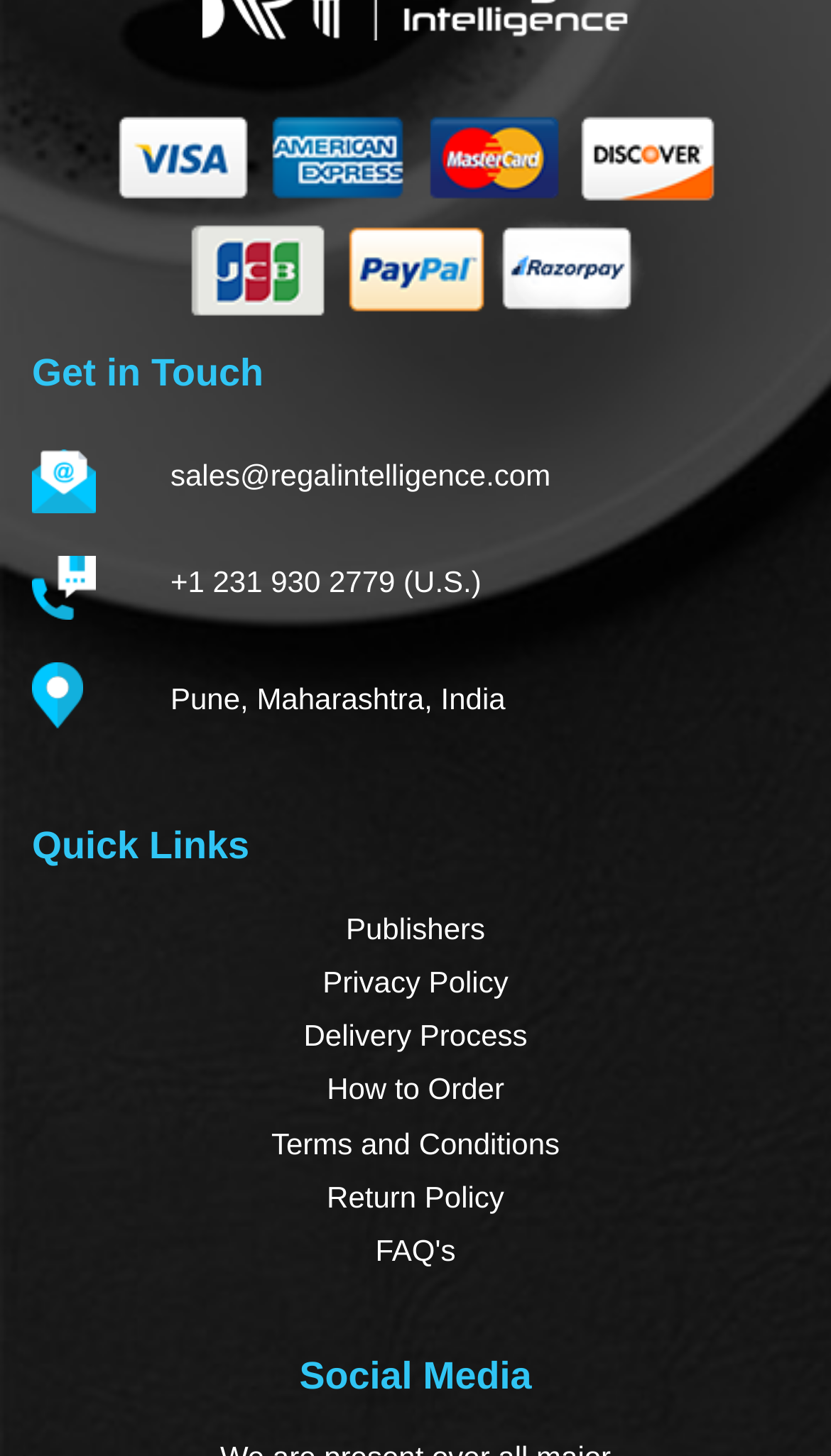Based on the element description "+1 231 930 2779 (U.S.)", predict the bounding box coordinates of the UI element.

[0.205, 0.388, 0.579, 0.411]